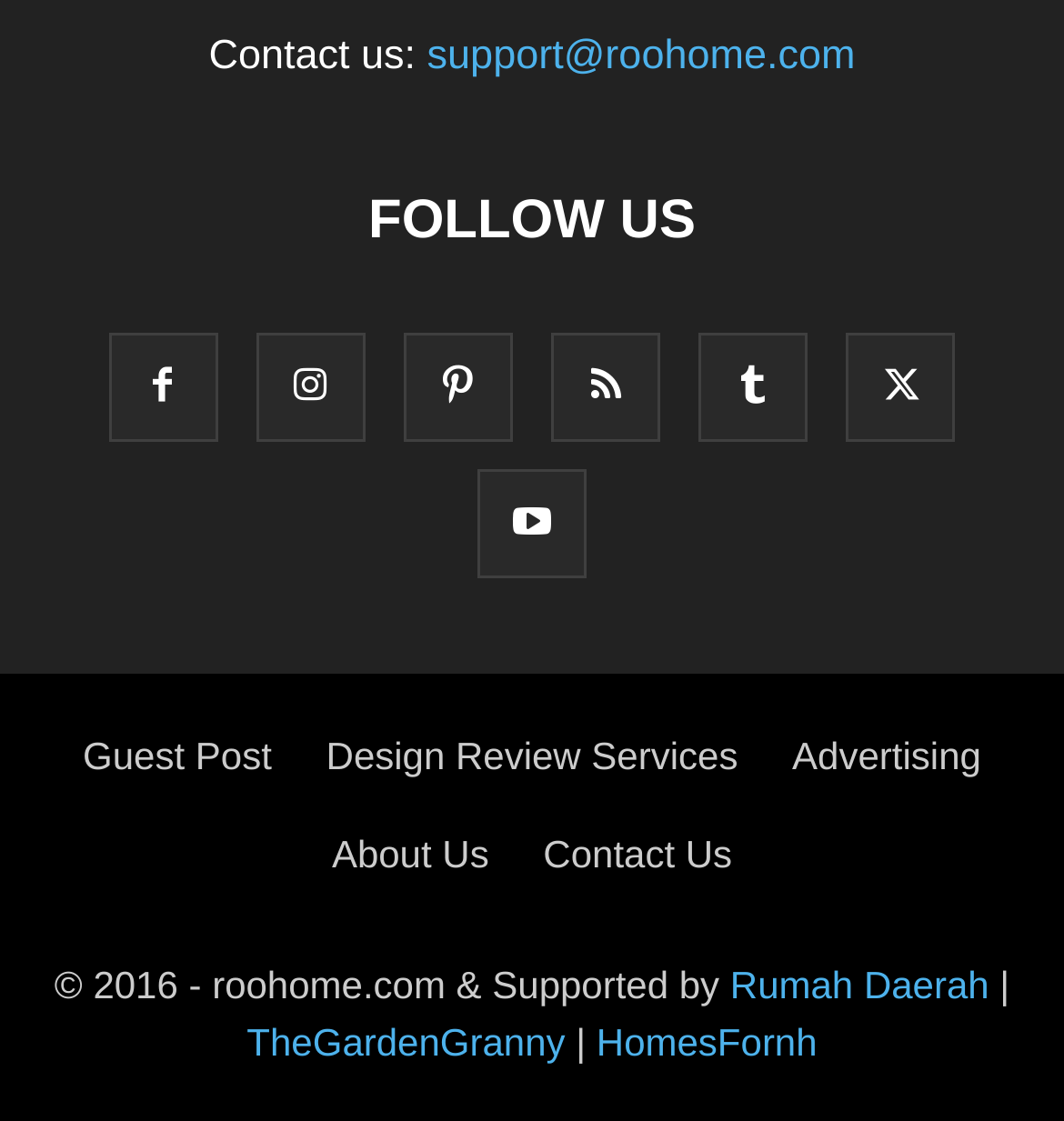What year is mentioned in the copyright text?
Provide a fully detailed and comprehensive answer to the question.

I found the StaticText element with the text '© 2016 - roohome.com & Supported by' which indicates the year mentioned in the copyright text is 2016.